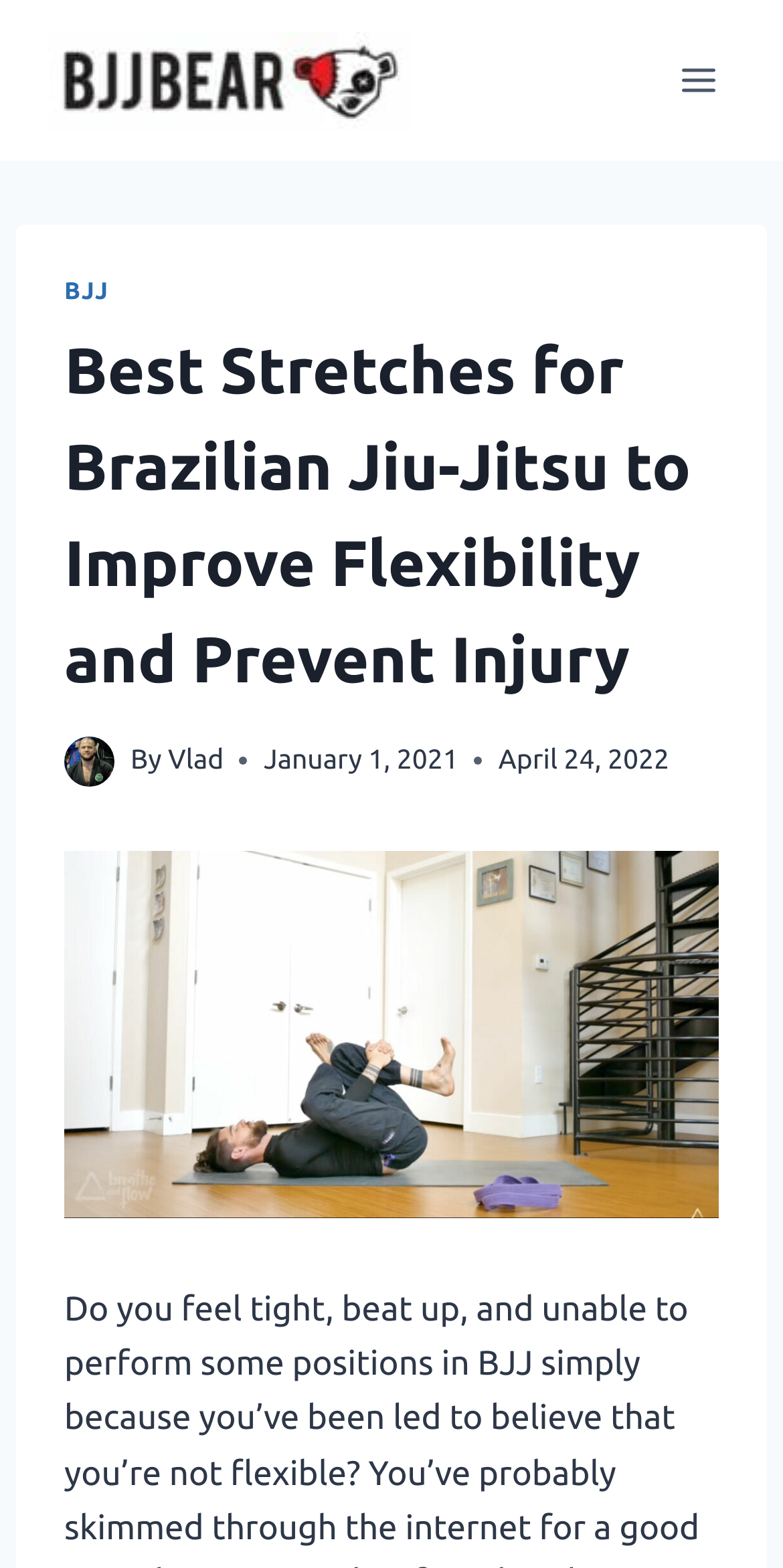Articulate a detailed summary of the webpage's content and design.

This webpage is about Brazilian Jiu-Jitsu mobility and flexibility, specifically highlighting the best BJJ stretches to boost flexibility and prevent injuries. 

At the top left corner, there is a "Skip to content" link. Next to it, on the top center, is a link to "bjj bear" accompanied by an image of the same name. On the top right corner, there is an "Open menu" button.

Below the top section, there is a header area that spans almost the entire width of the page. Within this header, there are several elements. On the left, there is a link to "BJJ". Next to it, there is a heading that summarizes the content of the page, which is about the best stretches for Brazilian Jiu-Jitsu to improve flexibility and prevent injury. 

To the right of the heading, there is an "Author image" link accompanied by an image of "Vlad BJJ Bear". Below the author image, there is a "By" text, followed by a link to the author's name, "Vlad". 

On the same line as the author's name, there are two time elements, one showing "January 1, 2021" and the other showing "April 24, 2022". 

Below the header area, there is a large figure that spans almost the entire width of the page, containing an image related to the best stretches for BJJ.